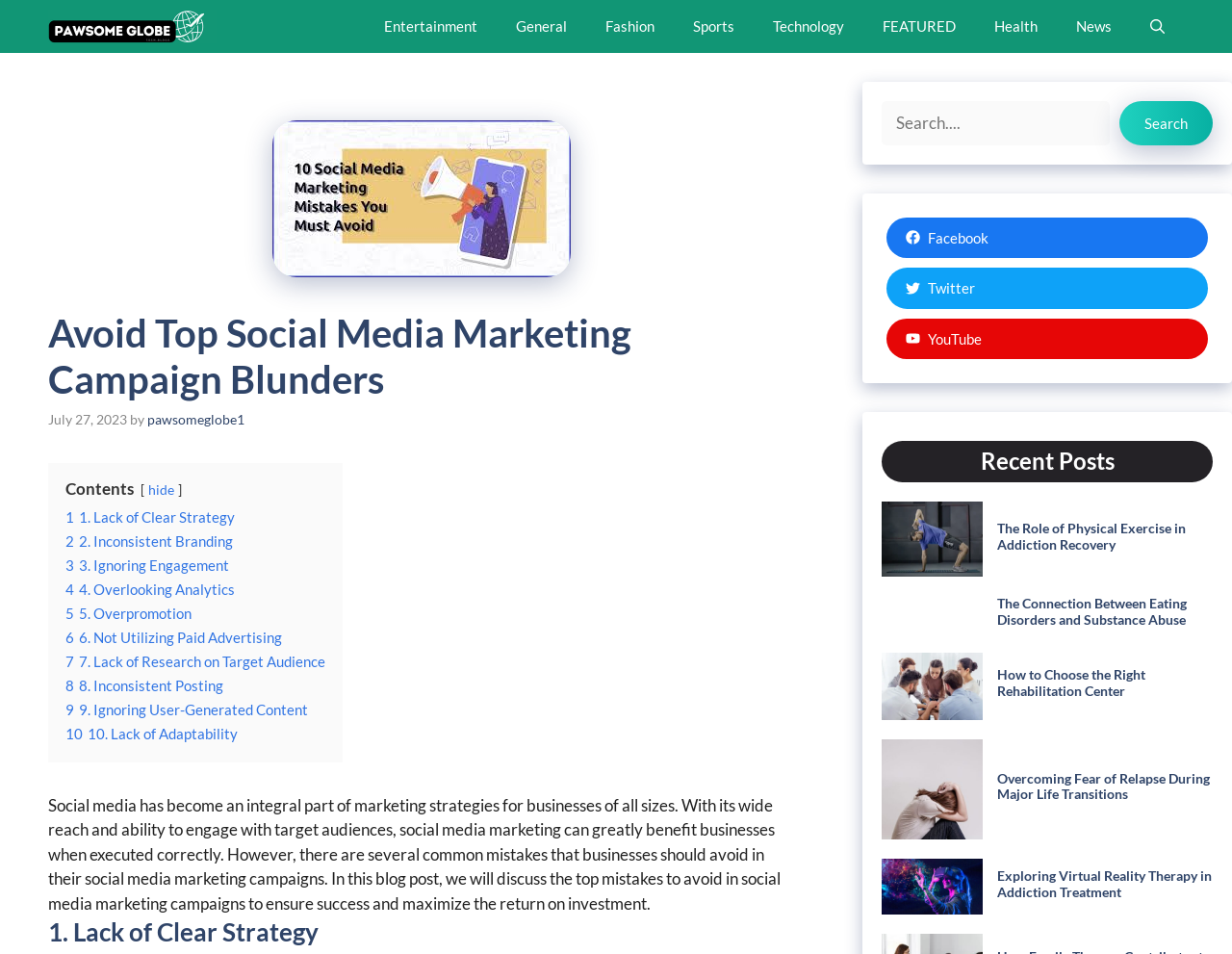Predict the bounding box coordinates of the UI element that matches this description: "5 5. Overpromotion". The coordinates should be in the format [left, top, right, bottom] with each value between 0 and 1.

[0.053, 0.634, 0.155, 0.652]